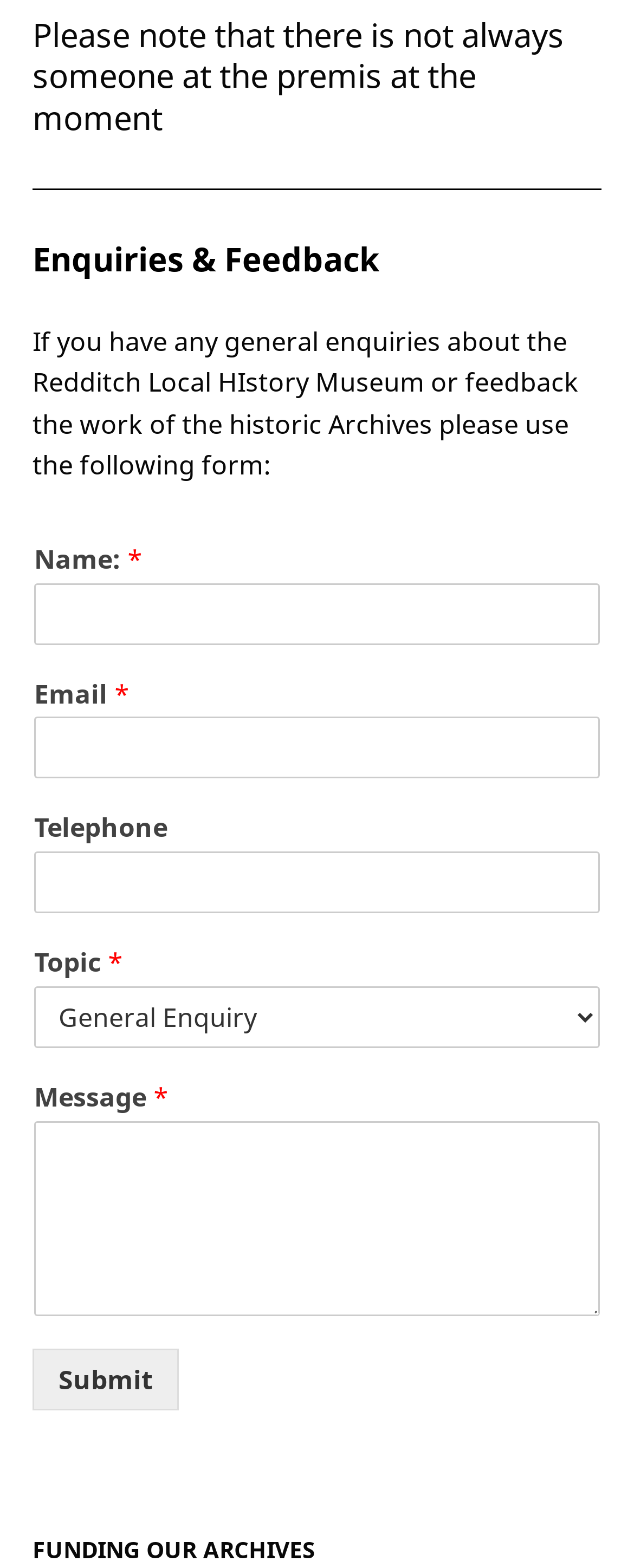Answer this question in one word or a short phrase: What is the purpose of the form?

To send enquiries or feedback